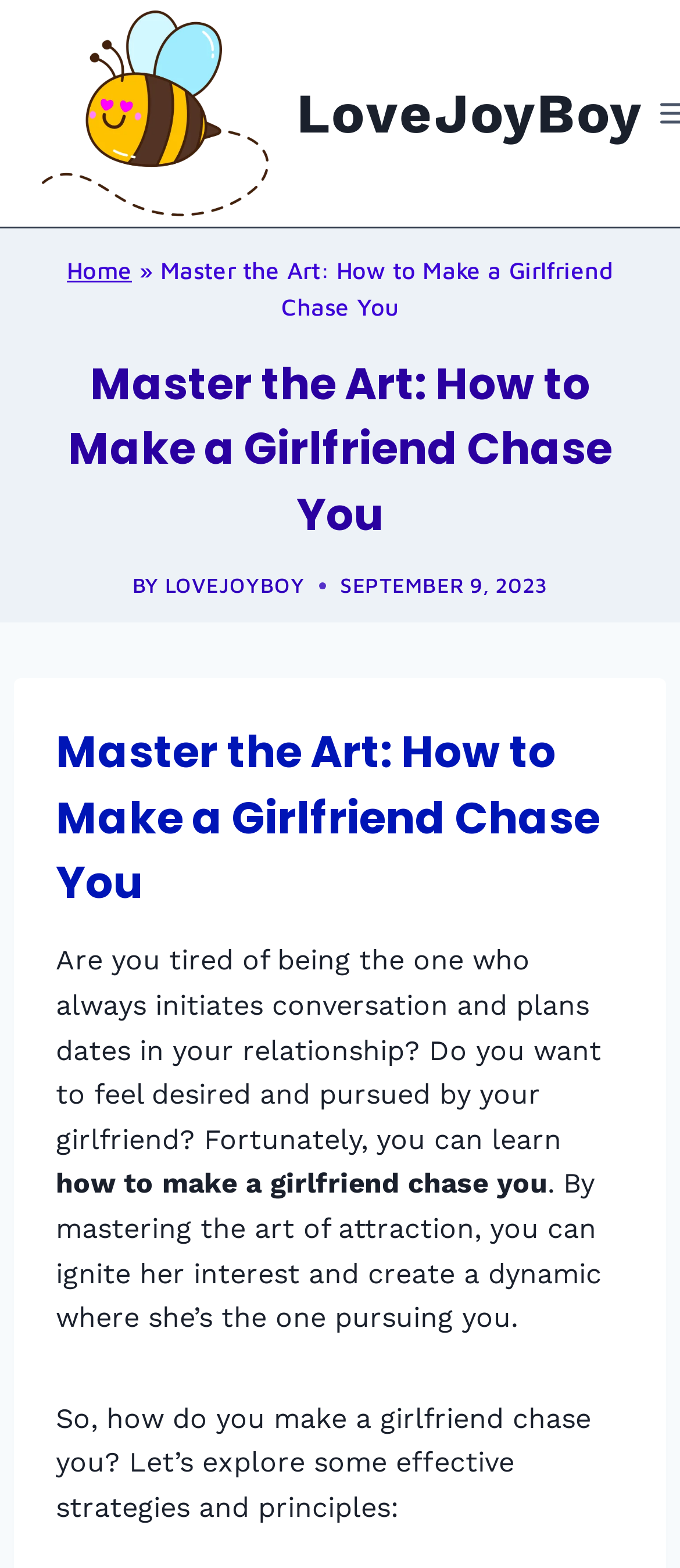Analyze the image and deliver a detailed answer to the question: What is the current section of the website?

I found the current section of the website by looking at the navigation breadcrumbs element, which shows the current section as 'Master the Art: How to Make a Girlfriend Chase You'.